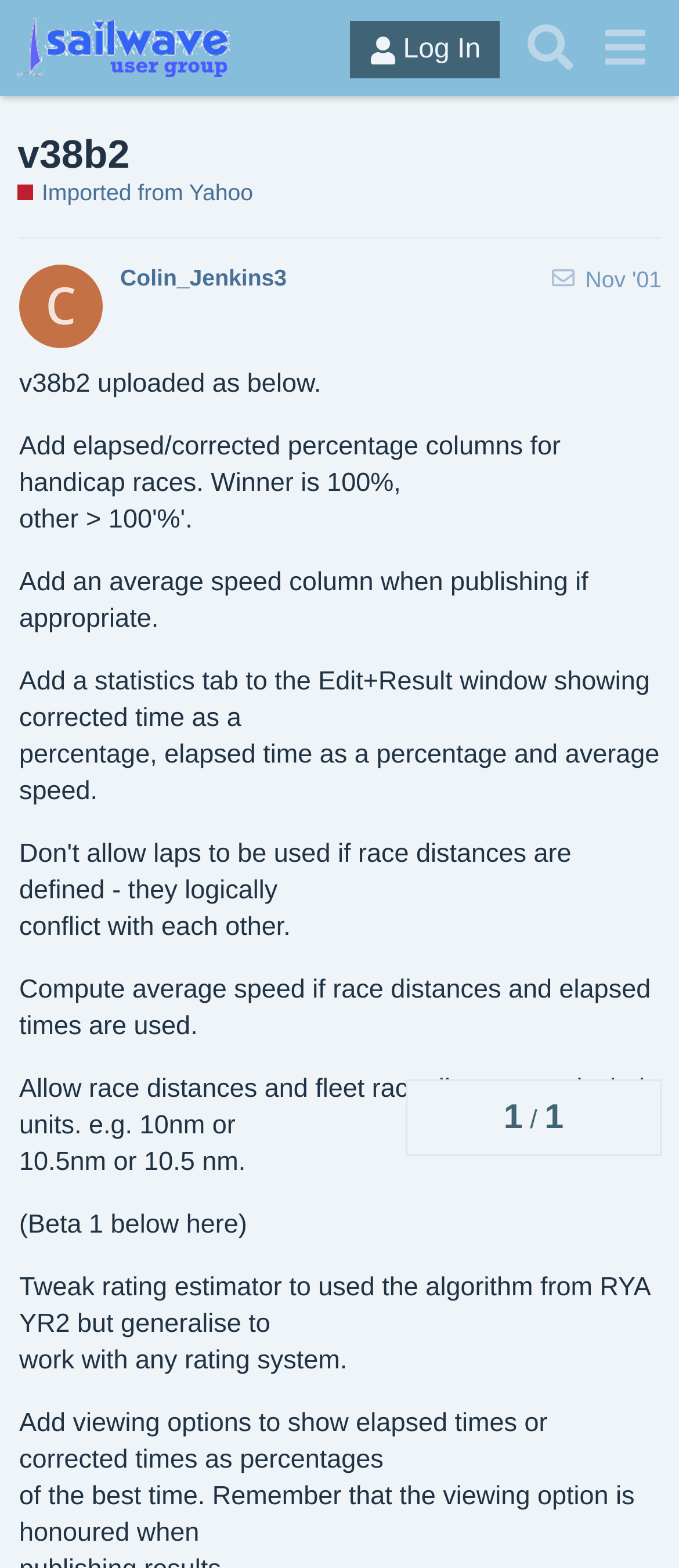Determine the bounding box coordinates of the region that needs to be clicked to achieve the task: "View the post by Colin_Jenkins3".

[0.177, 0.168, 0.422, 0.186]